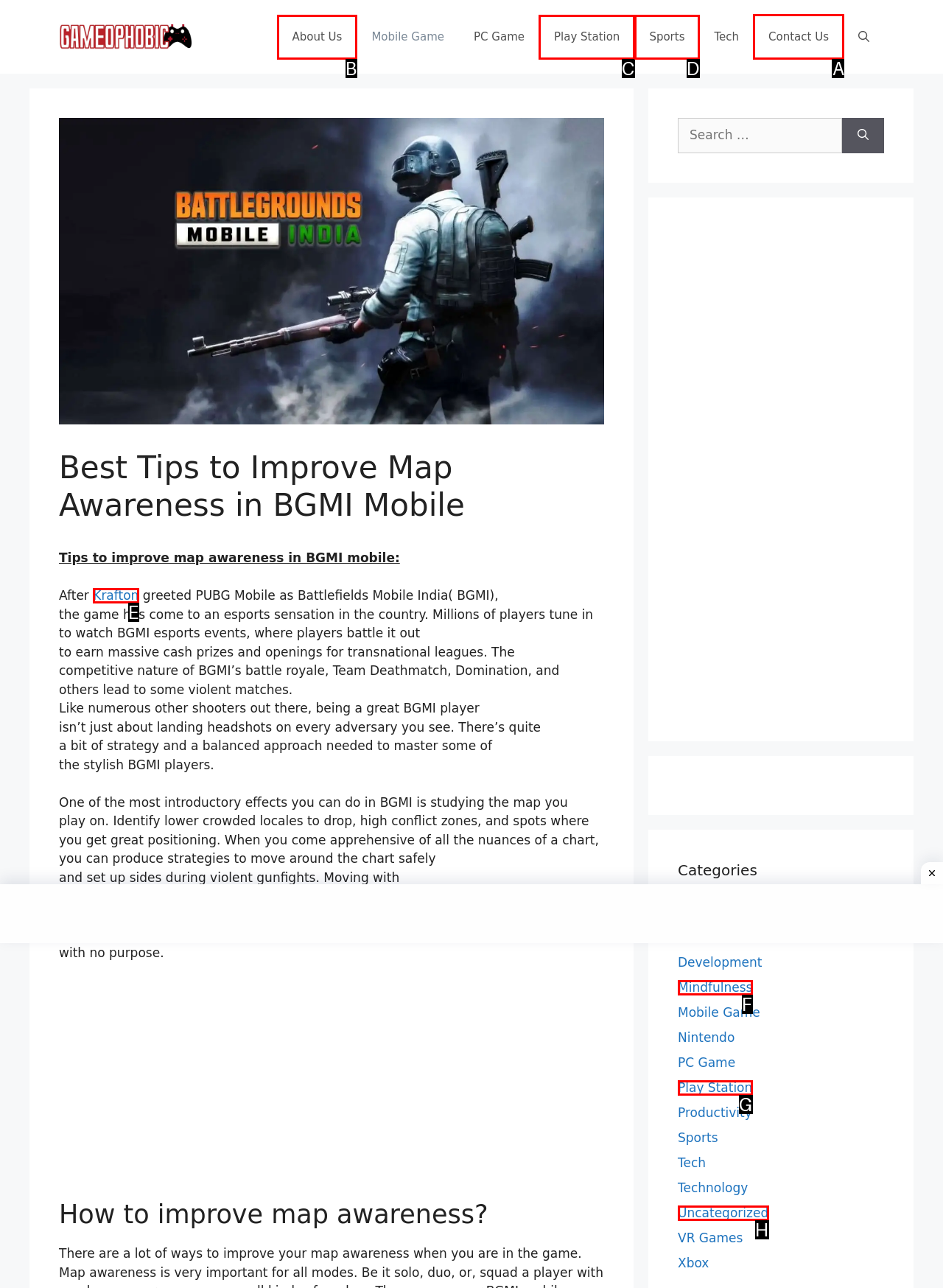Find the correct option to complete this instruction: Check the 'Contact Us' link. Reply with the corresponding letter.

A